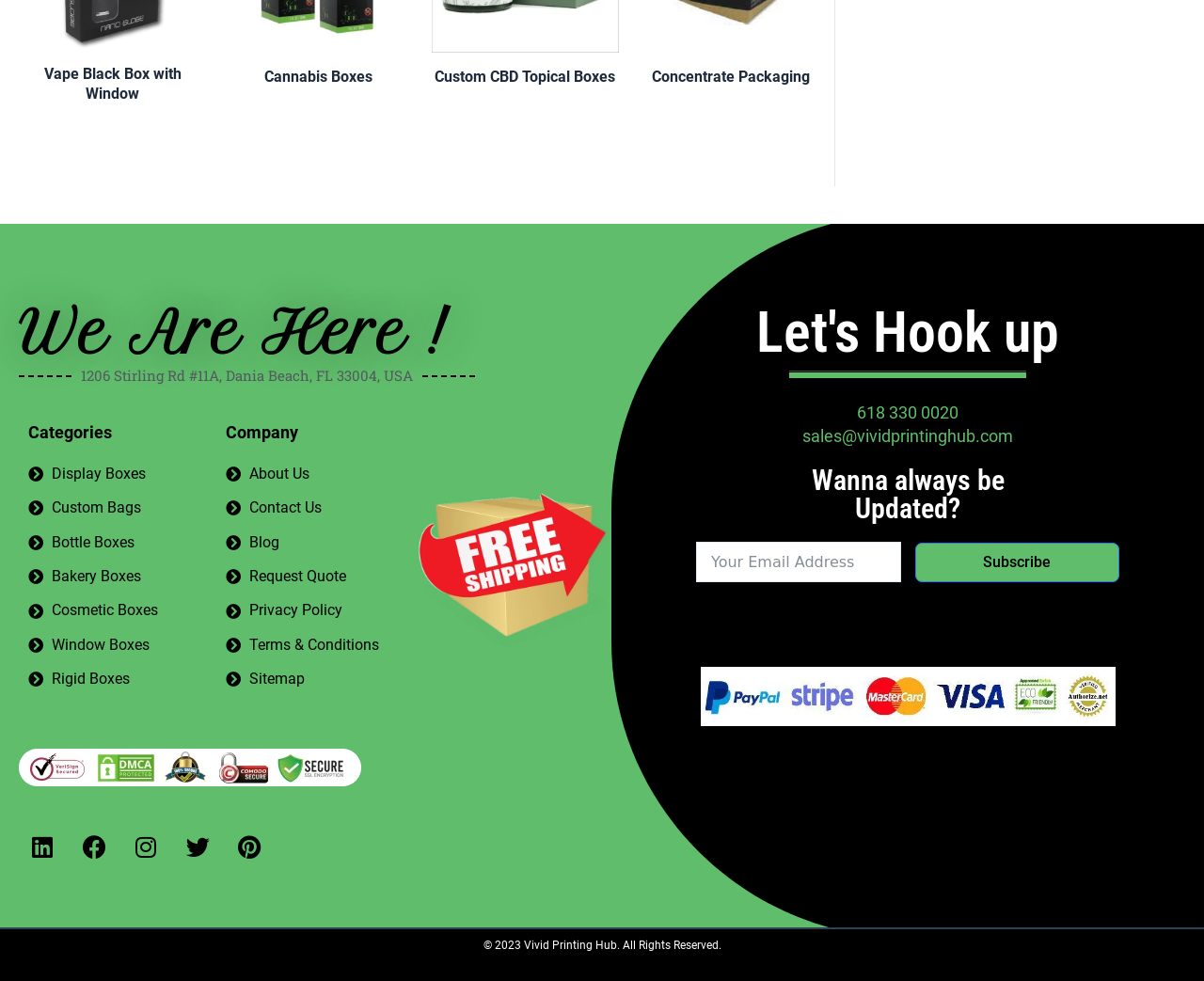Please specify the bounding box coordinates in the format (top-left x, top-left y, bottom-right x, bottom-right y), with values ranging from 0 to 1. Identify the bounding box for the UI component described as follows: « Traffic Therapy

None